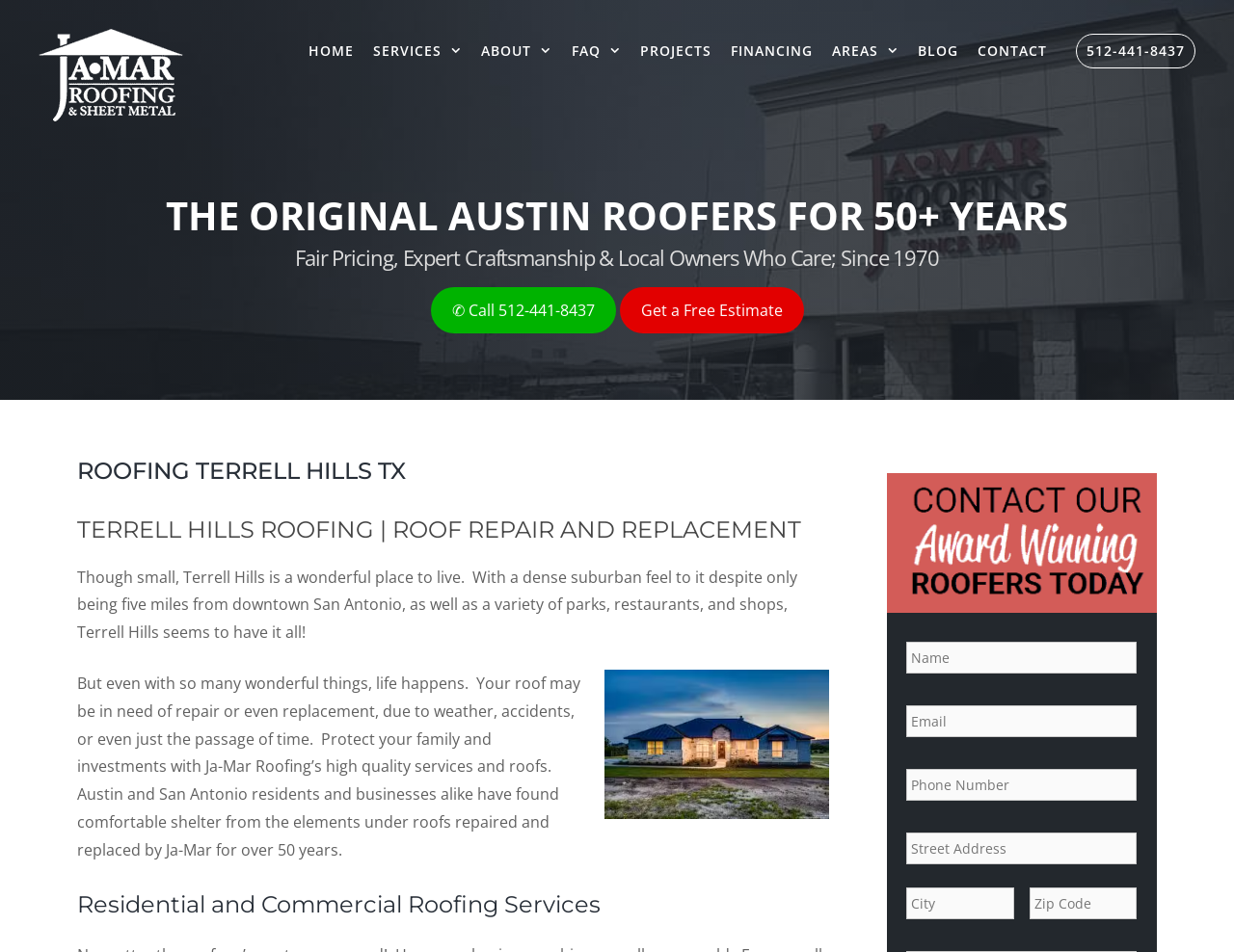Please provide a comprehensive answer to the question below using the information from the image: What is the name of the roofing company?

I found the answer by looking at the banner element at the top of the webpage, which contains a link with the text 'Ja-Mar Roofing & Sheet Metal'.